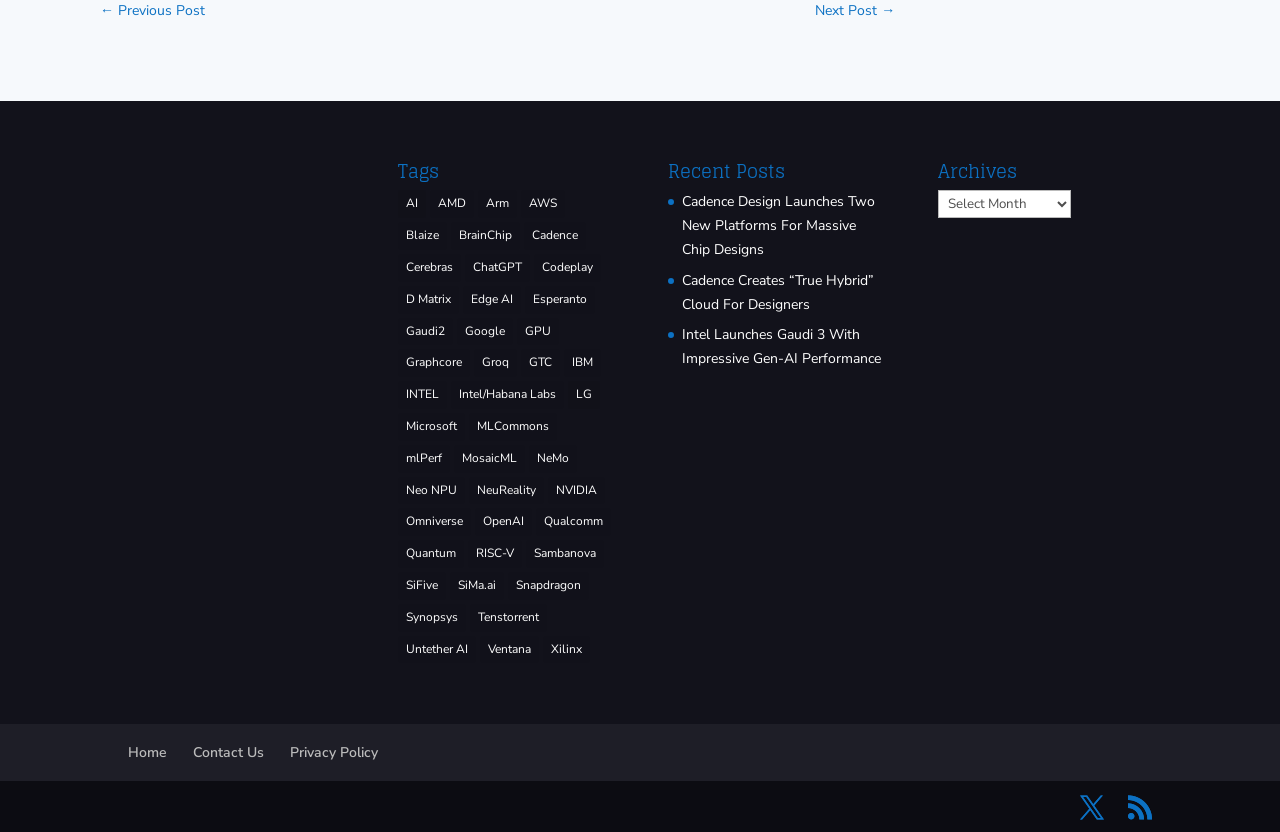How many social media links are at the bottom of the webpage?
Please give a detailed and elaborate explanation in response to the question.

At the bottom of the webpage, there are two social media links, represented by the icons '' and '', which are likely links to the website's social media profiles.